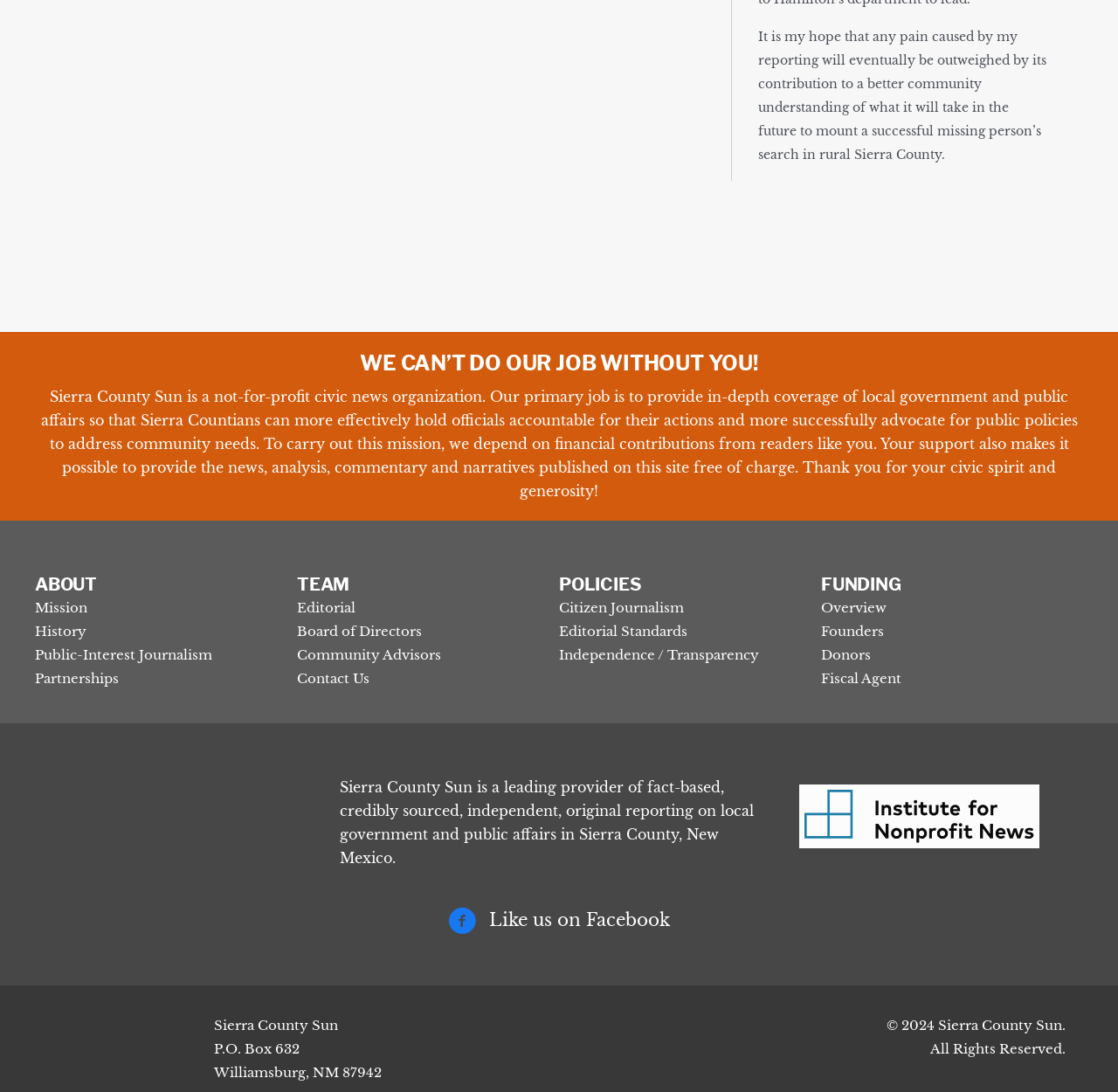Determine the bounding box coordinates of the UI element described by: "Board of Directors".

[0.266, 0.571, 0.377, 0.586]